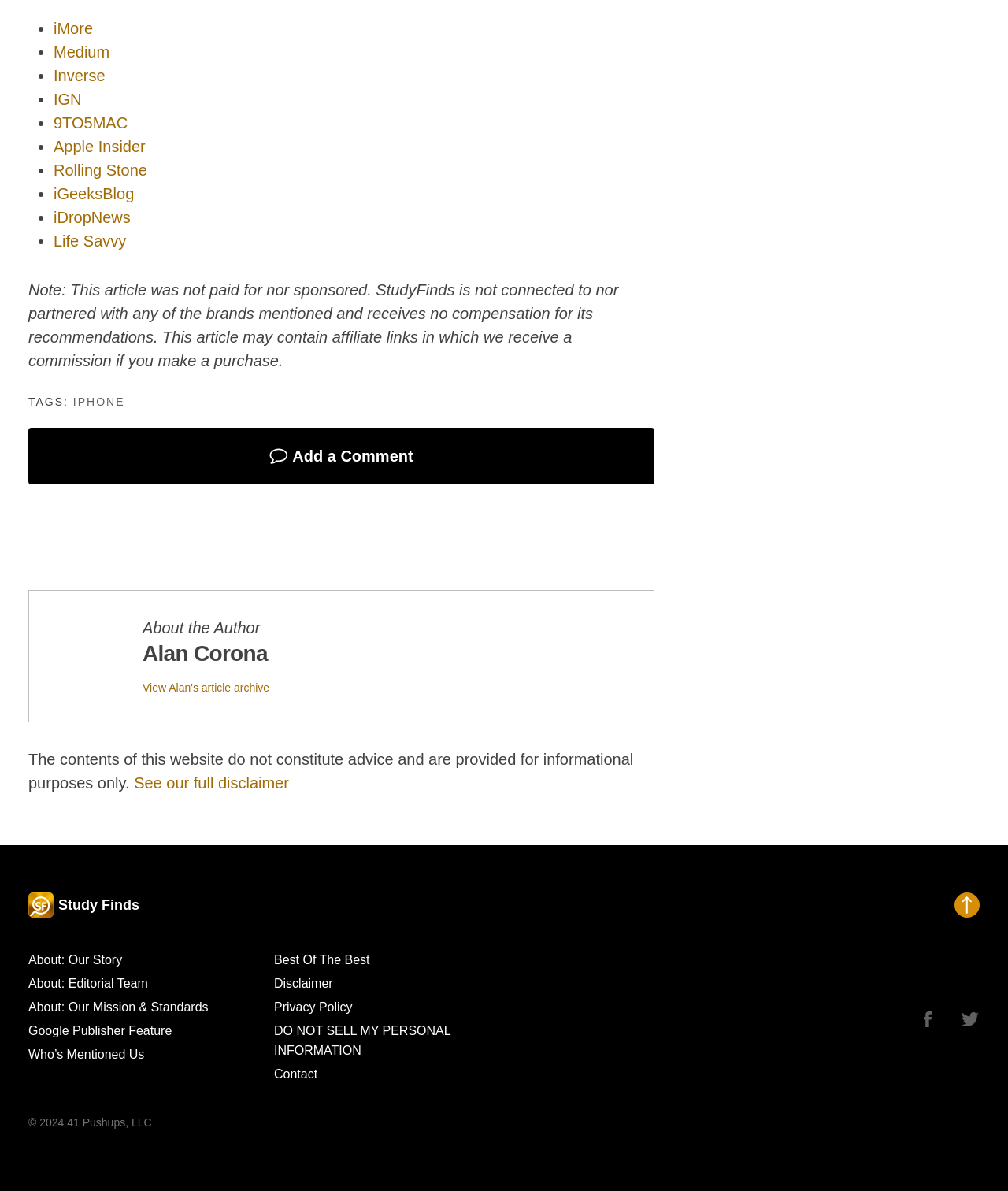What is the name of the author of this article?
Please respond to the question with a detailed and informative answer.

I found the answer by looking at the footer section of the webpage, where it says 'About the Author' and then lists the author's name as 'Alan Corona'.